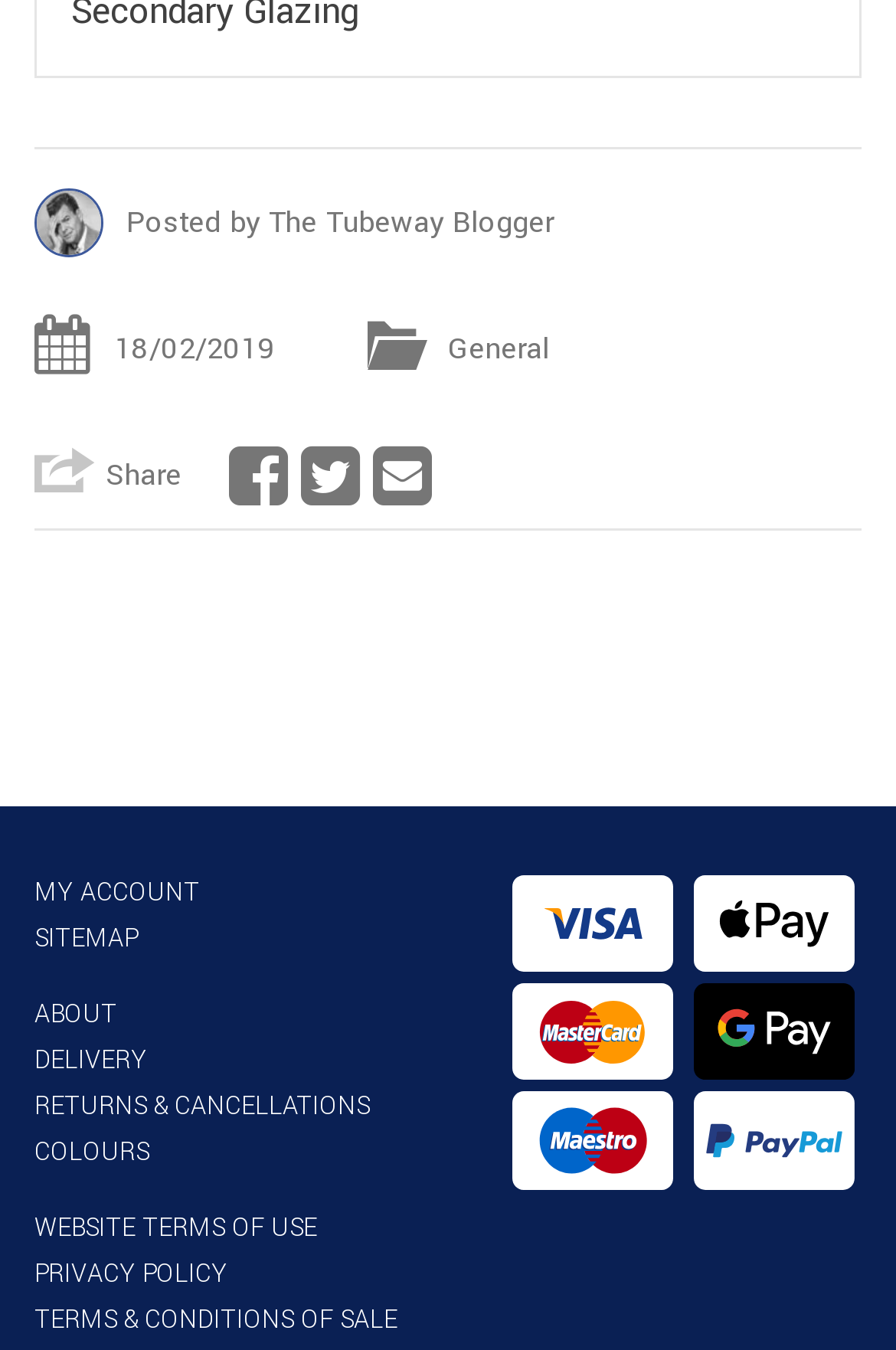Locate the bounding box coordinates of the clickable area needed to fulfill the instruction: "Learn about the website".

[0.038, 0.738, 0.131, 0.763]